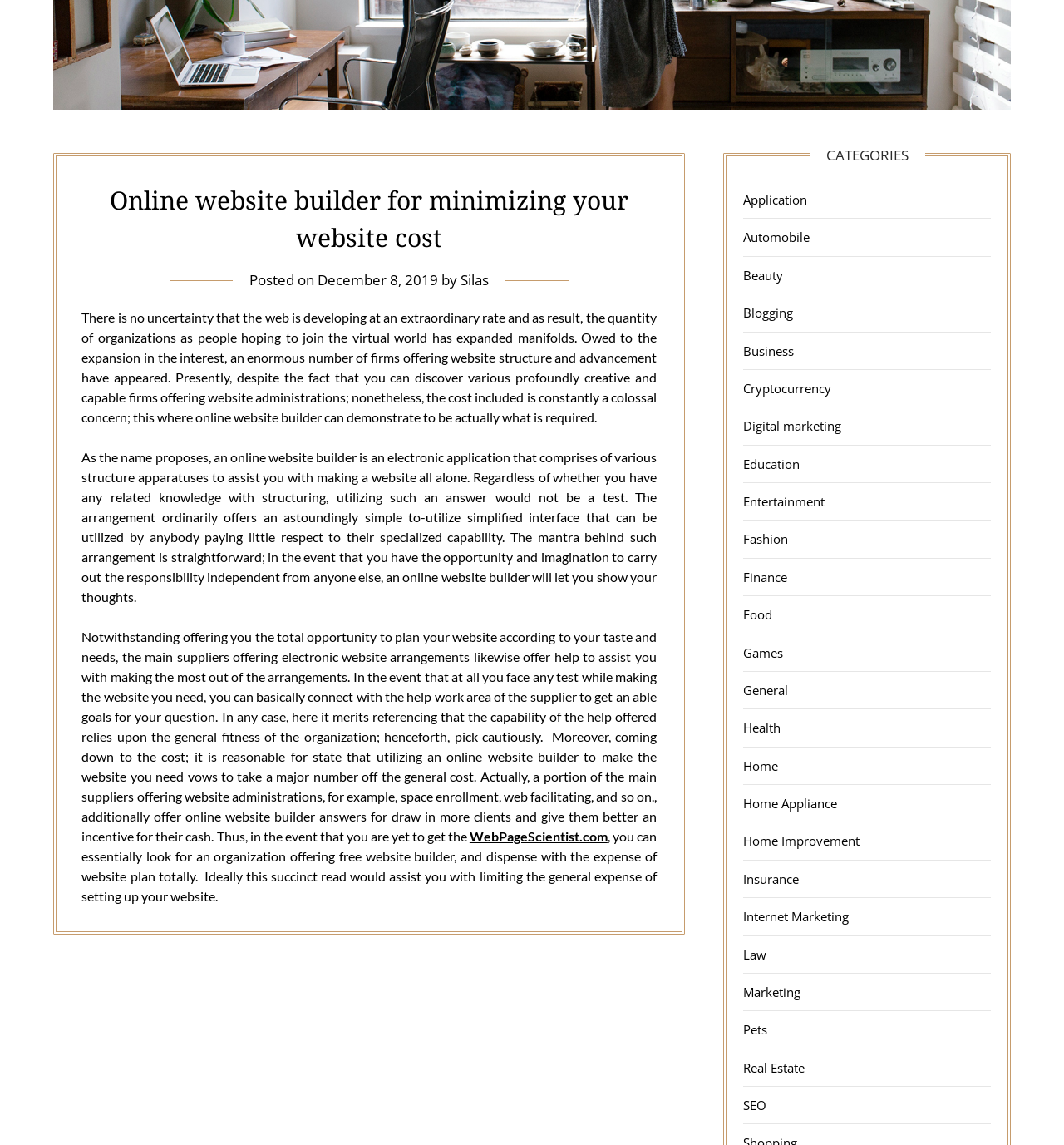Provide the bounding box coordinates, formatted as (top-left x, top-left y, bottom-right x, bottom-right y), with all values being floating point numbers between 0 and 1. Identify the bounding box of the UI element that matches the description: Beauty

[0.699, 0.233, 0.736, 0.247]